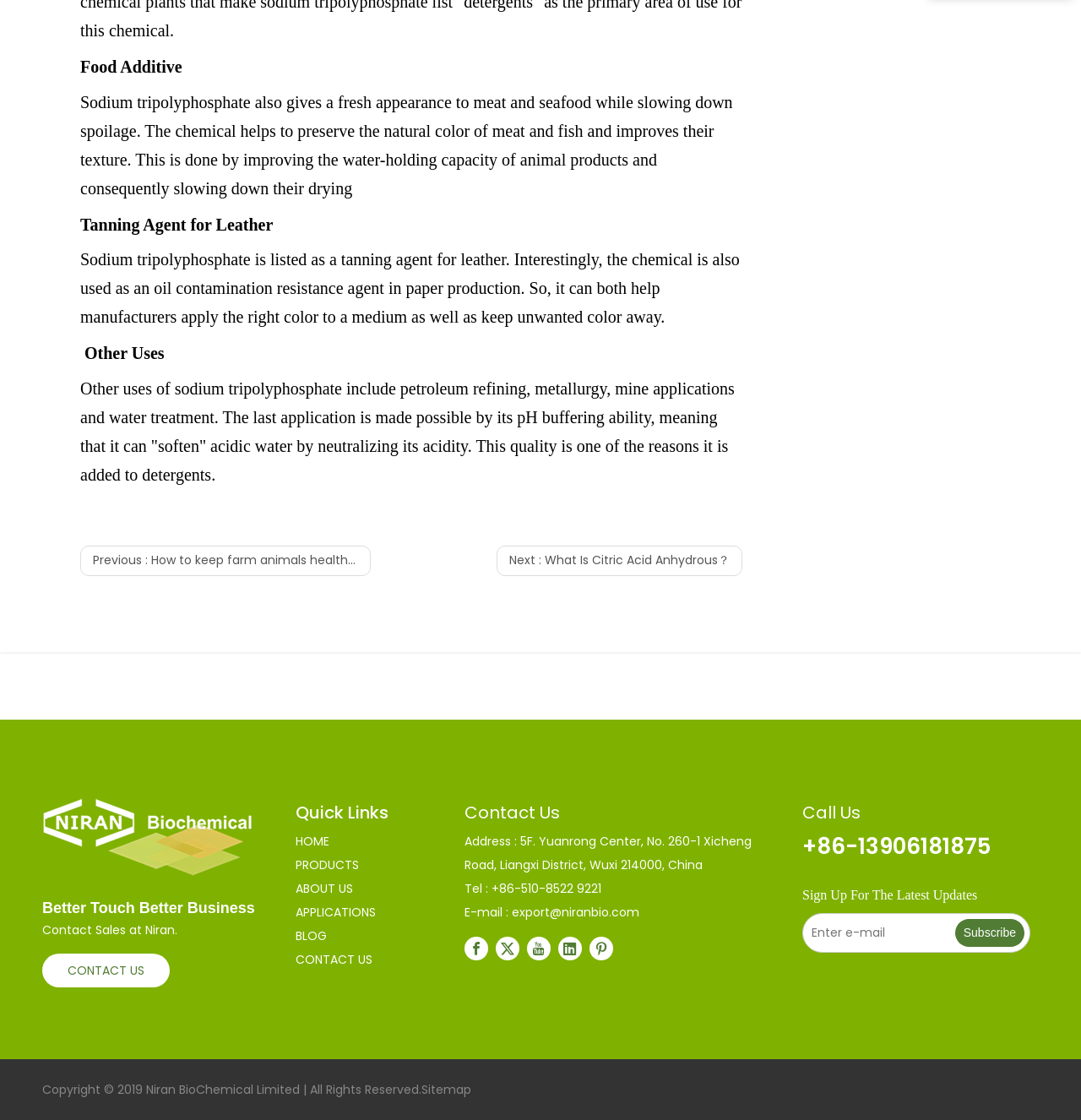Find the bounding box coordinates of the area that needs to be clicked in order to achieve the following instruction: "Enter email and subscribe". The coordinates should be specified as four float numbers between 0 and 1, i.e., [left, top, right, bottom].

[0.743, 0.816, 0.882, 0.85]